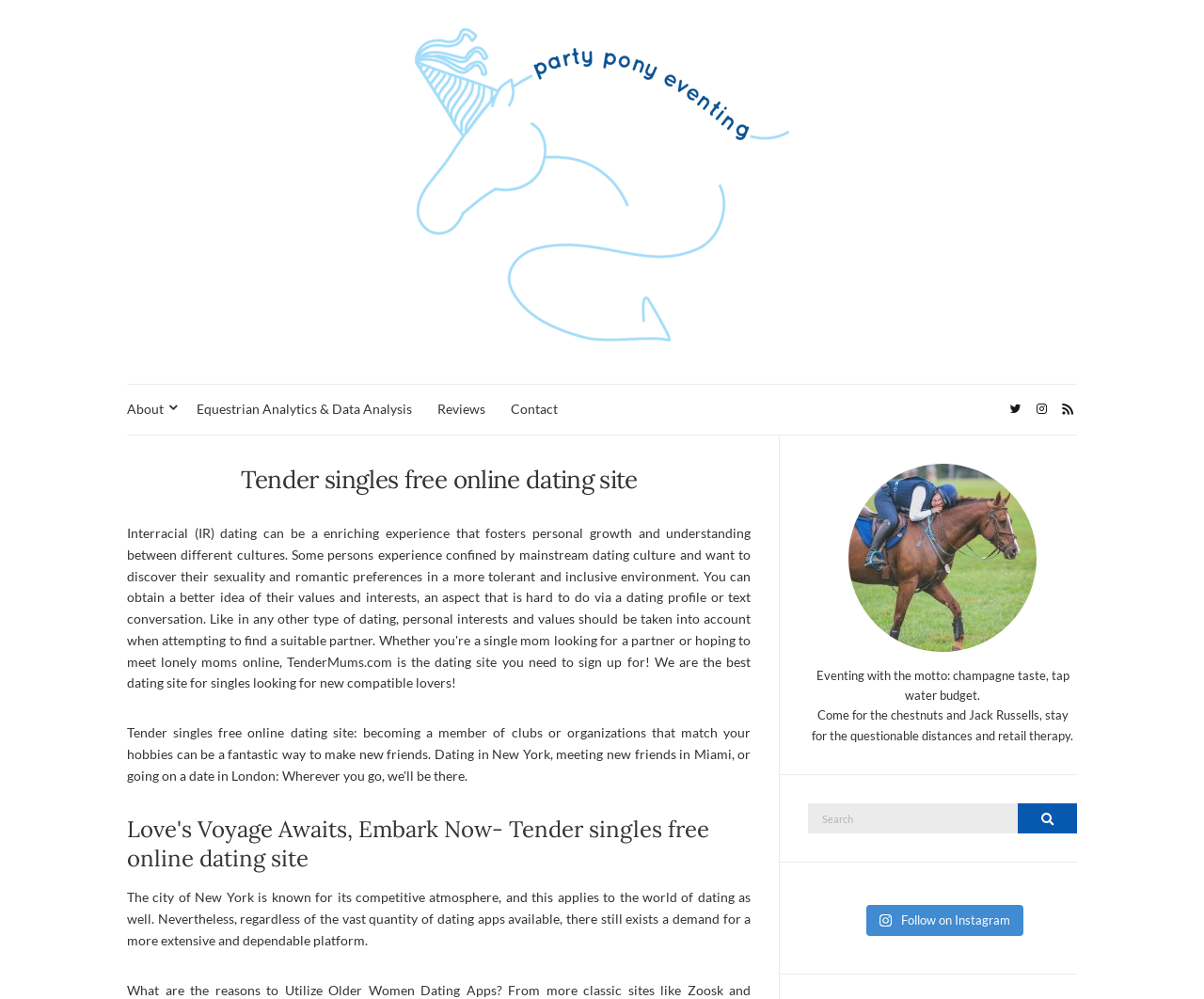Locate the coordinates of the bounding box for the clickable region that fulfills this instruction: "Click the 'About' link".

[0.105, 0.399, 0.142, 0.421]